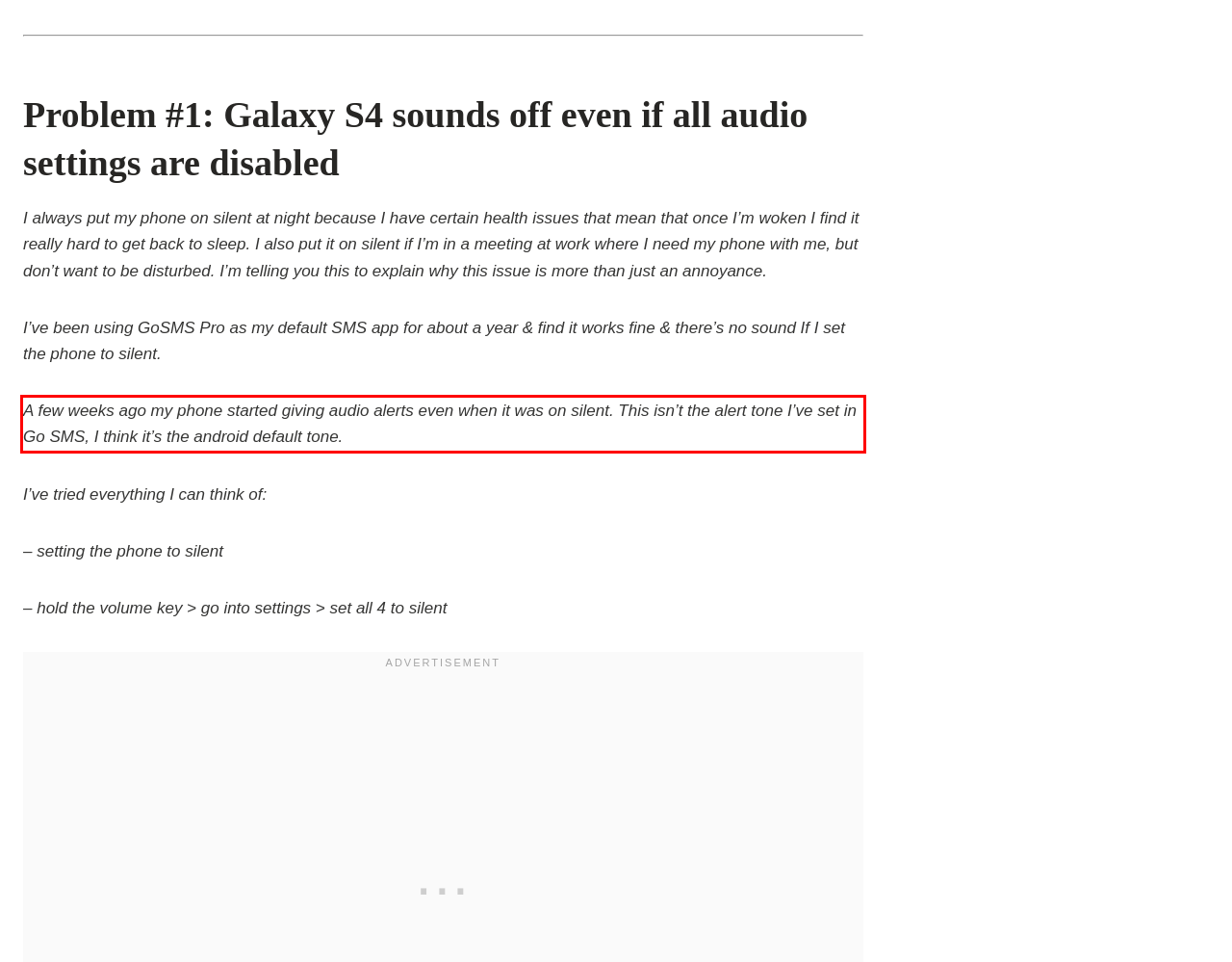Given a screenshot of a webpage, identify the red bounding box and perform OCR to recognize the text within that box.

A few weeks ago my phone started giving audio alerts even when it was on silent. This isn’t the alert tone I’ve set in Go SMS, I think it’s the android default tone.